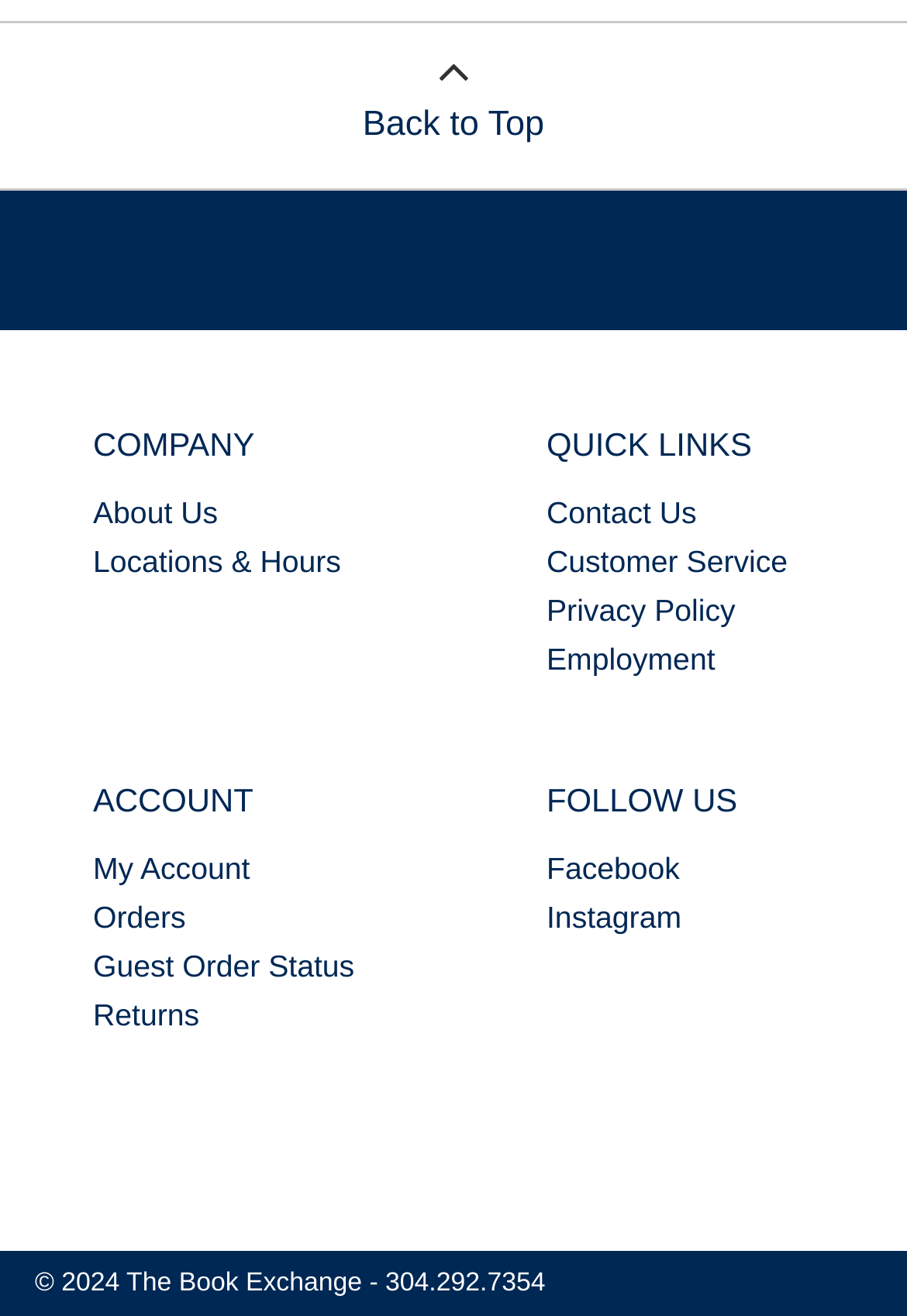What are the quick links?
From the screenshot, supply a one-word or short-phrase answer.

Contact Us, Customer Service, etc.